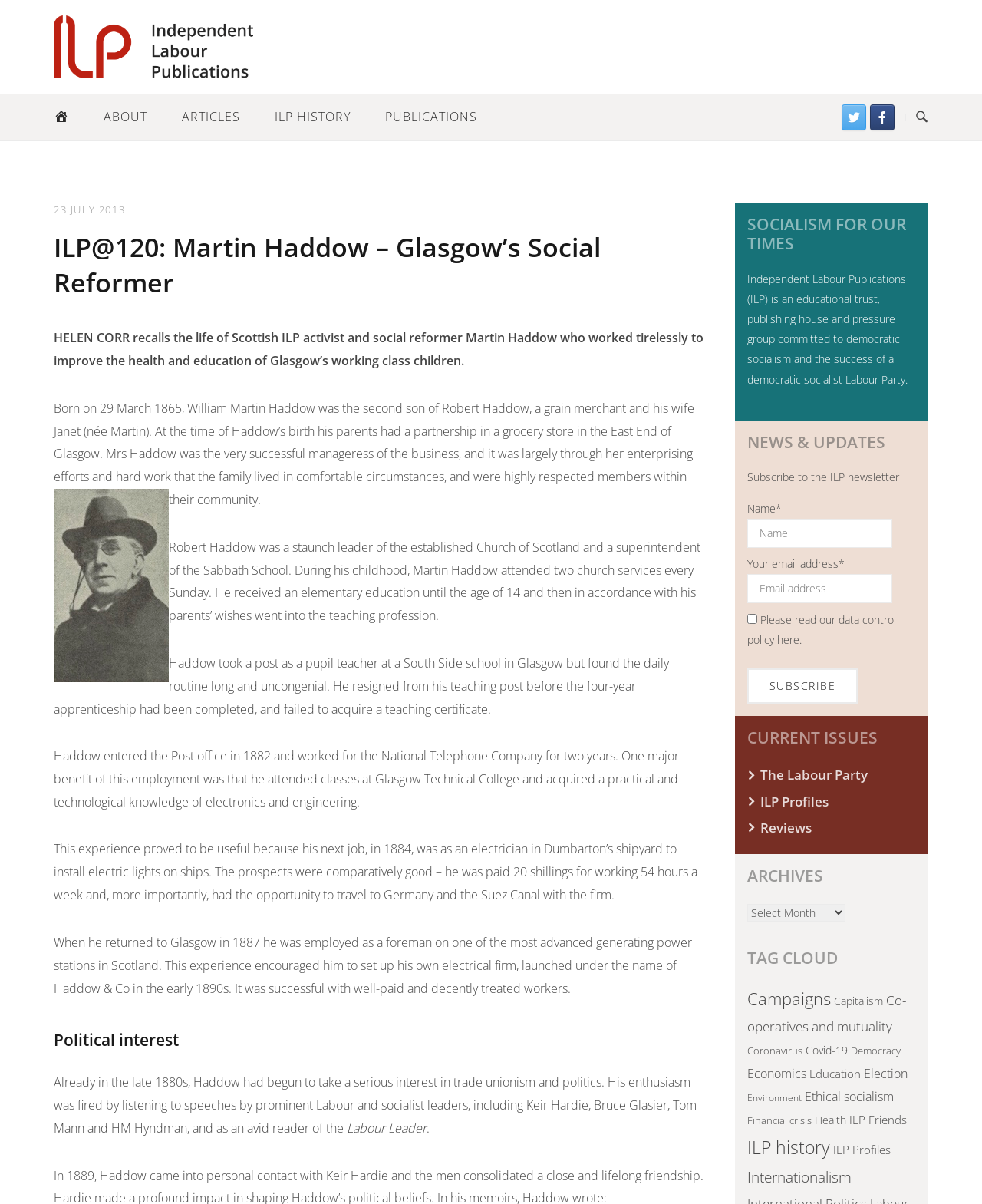Determine the bounding box coordinates of the clickable area required to perform the following instruction: "Click the ILP HISTORY link". The coordinates should be represented as four float numbers between 0 and 1: [left, top, right, bottom].

[0.268, 0.079, 0.369, 0.117]